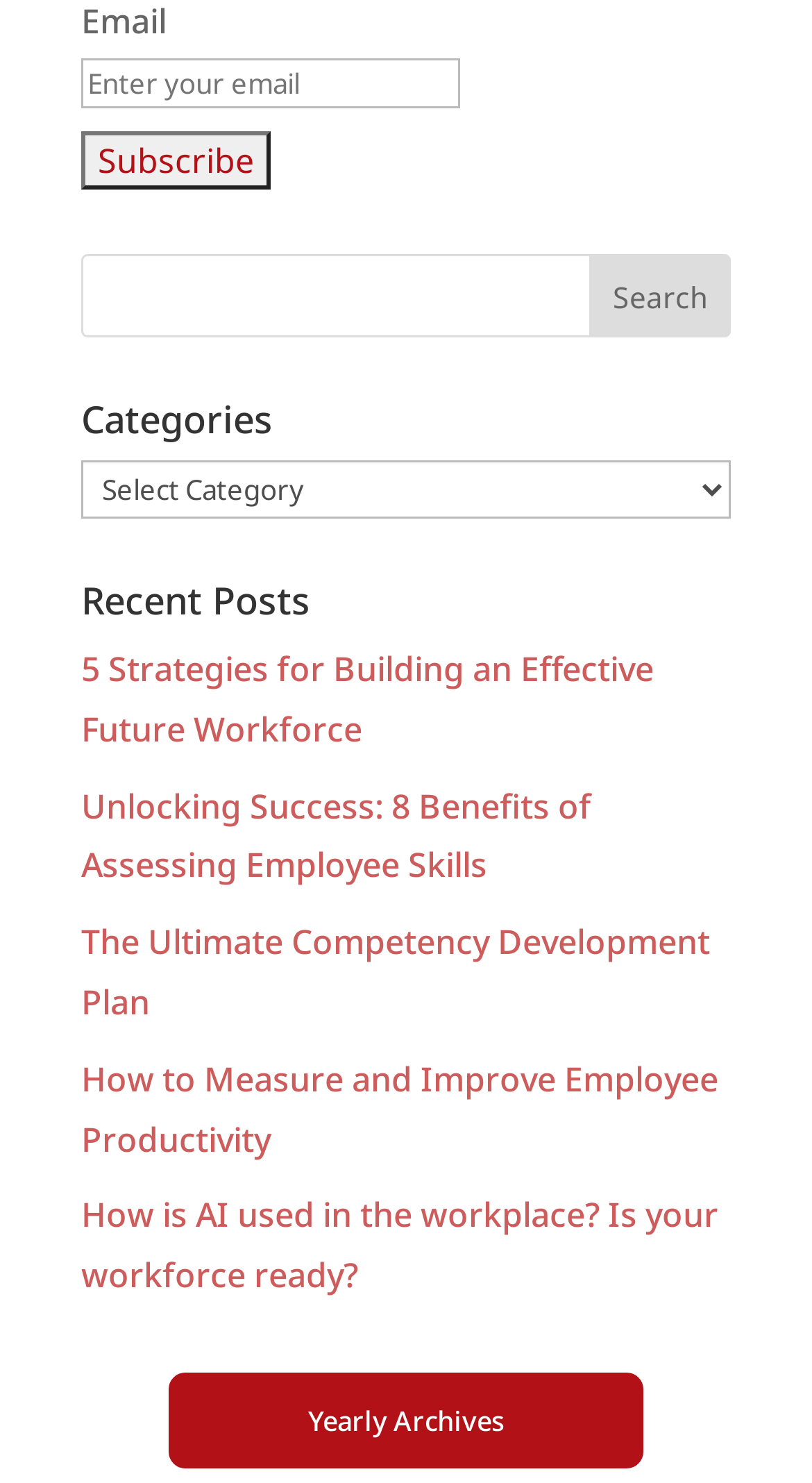Identify the bounding box coordinates of the clickable section necessary to follow the following instruction: "Read '5 Strategies for Building an Effective Future Workforce'". The coordinates should be presented as four float numbers from 0 to 1, i.e., [left, top, right, bottom].

[0.1, 0.435, 0.805, 0.507]